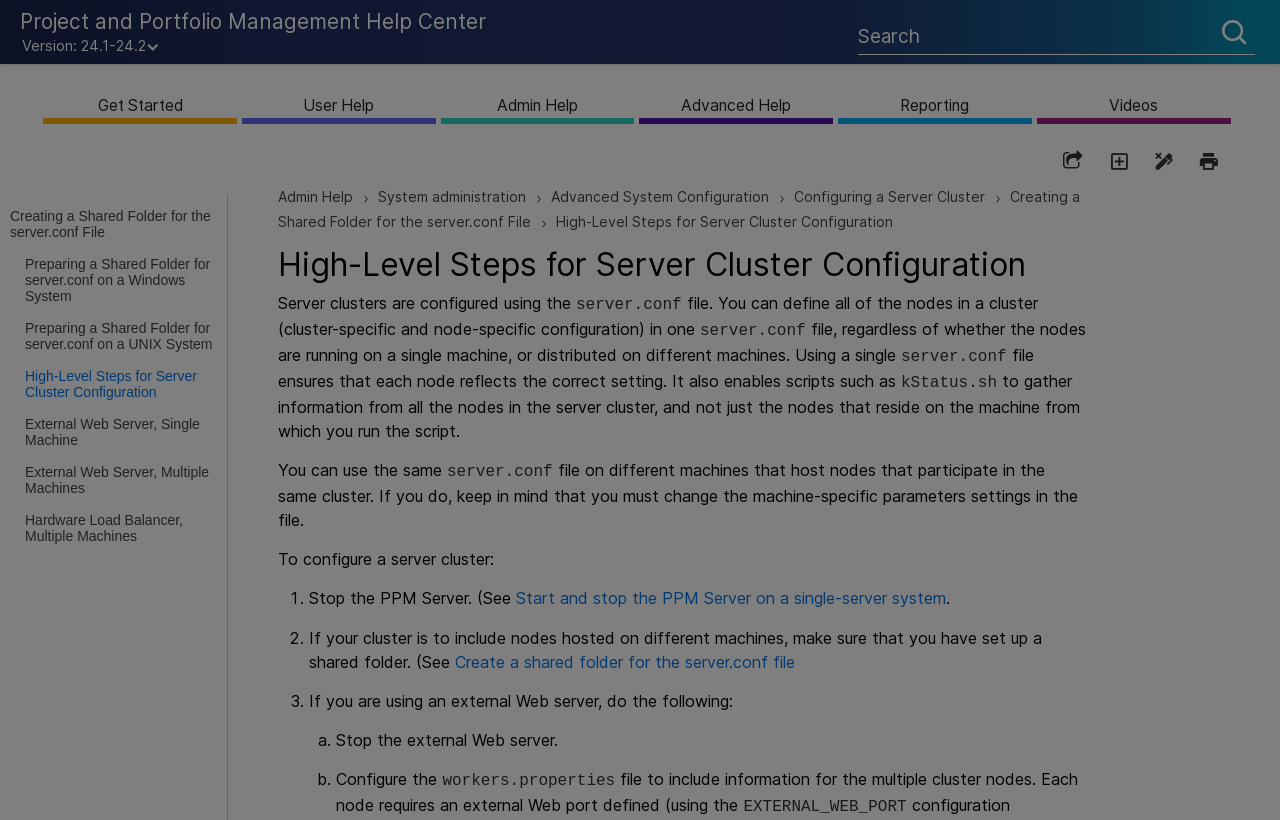Offer an in-depth caption of the entire webpage.

The webpage is a help center for Project and Portfolio Management, with a focus on server cluster configuration. At the top, there is a logo and a search field, accompanied by a submit search button. Below the search field, there are several buttons, including "Get Started", "User Help", "Admin Help", "Advanced Help", "Reporting", and "Videos", each with a dropdown menu.

To the left of the buttons, there is a navigation menu, also known as breadcrumbs, which displays the current location within the help center. The breadcrumbs show that the current page is "High-Level Steps for Server Cluster Configuration" under "System administration" and "Advanced System Configuration".

The main content of the page is divided into sections, with headings and paragraphs of text. The first section explains the concept of server clusters and how they are configured using the "server.conf" file. The text describes the benefits of using a single file to configure all nodes in a cluster, regardless of whether they are on the same machine or distributed across different machines.

The second section provides a step-by-step guide on how to configure a server cluster. The steps are numbered and include stopping the PPM Server, setting up a shared folder for the server.conf file, and configuring the workers.properties file for multiple cluster nodes.

Throughout the page, there are links to related topics, such as creating a shared folder for the server.conf file and starting and stopping the PPM Server on a single-server system. There are also several icons and images, including a logo, a button with a chevron icon, and a button with a print icon.